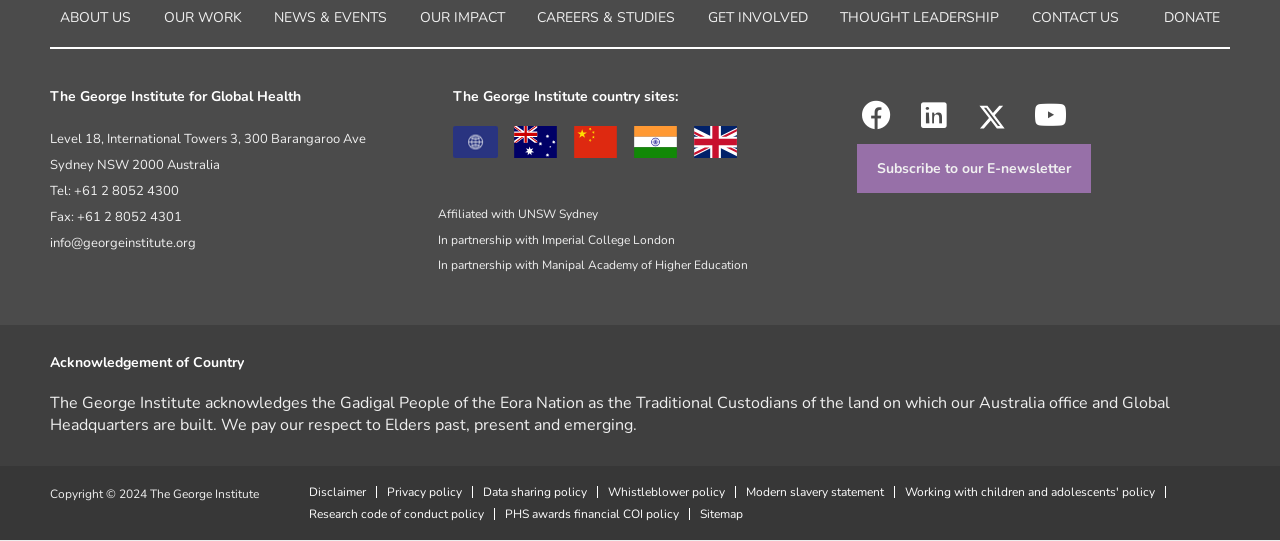Kindly determine the bounding box coordinates of the area that needs to be clicked to fulfill this instruction: "Click ABOUT US".

[0.039, 0.005, 0.12, 0.059]